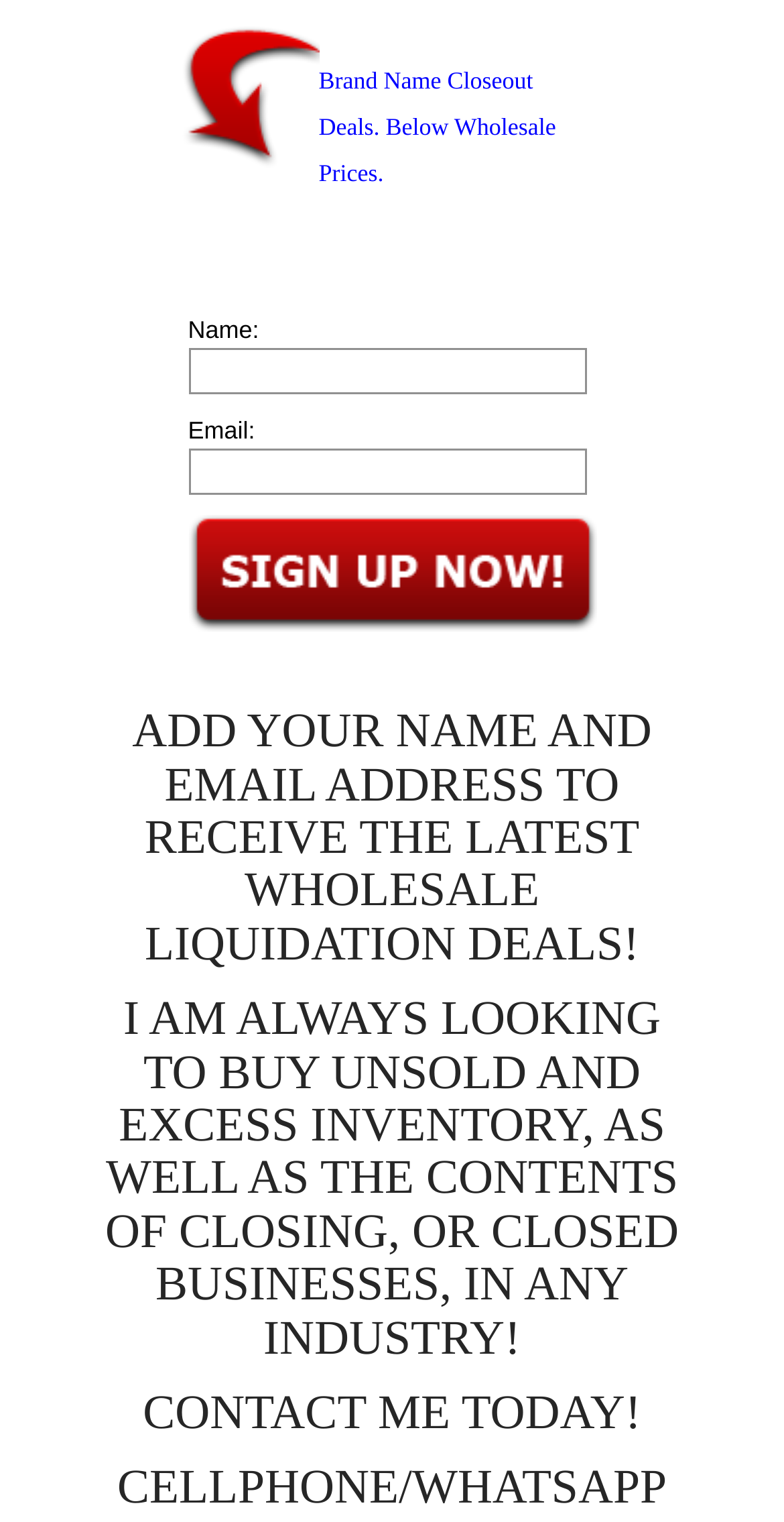Please determine the bounding box coordinates for the UI element described here. Use the format (top-left x, top-left y, bottom-right x, bottom-right y) with values bounded between 0 and 1: name="email"

[0.24, 0.295, 0.75, 0.325]